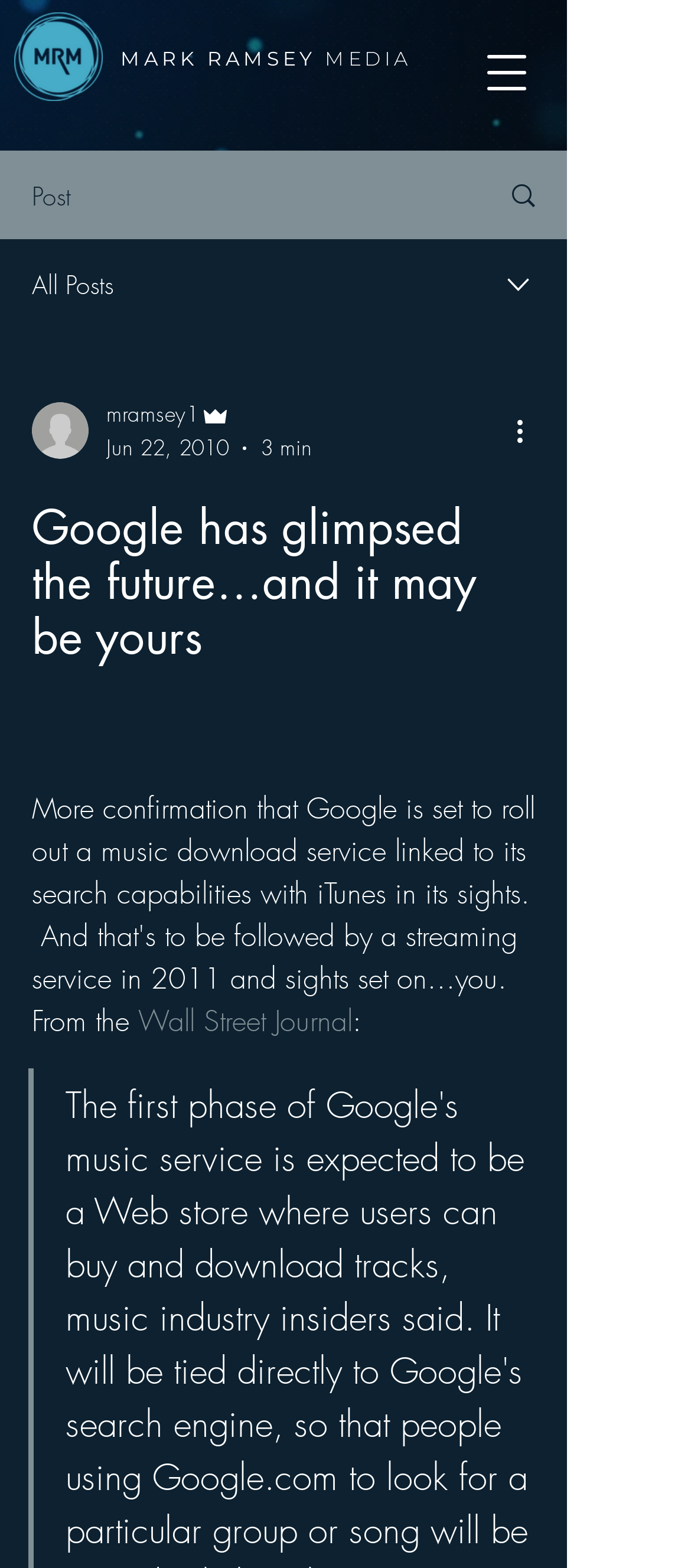Identify the text that serves as the heading for the webpage and generate it.

Google has glimpsed the future…and it may be yours